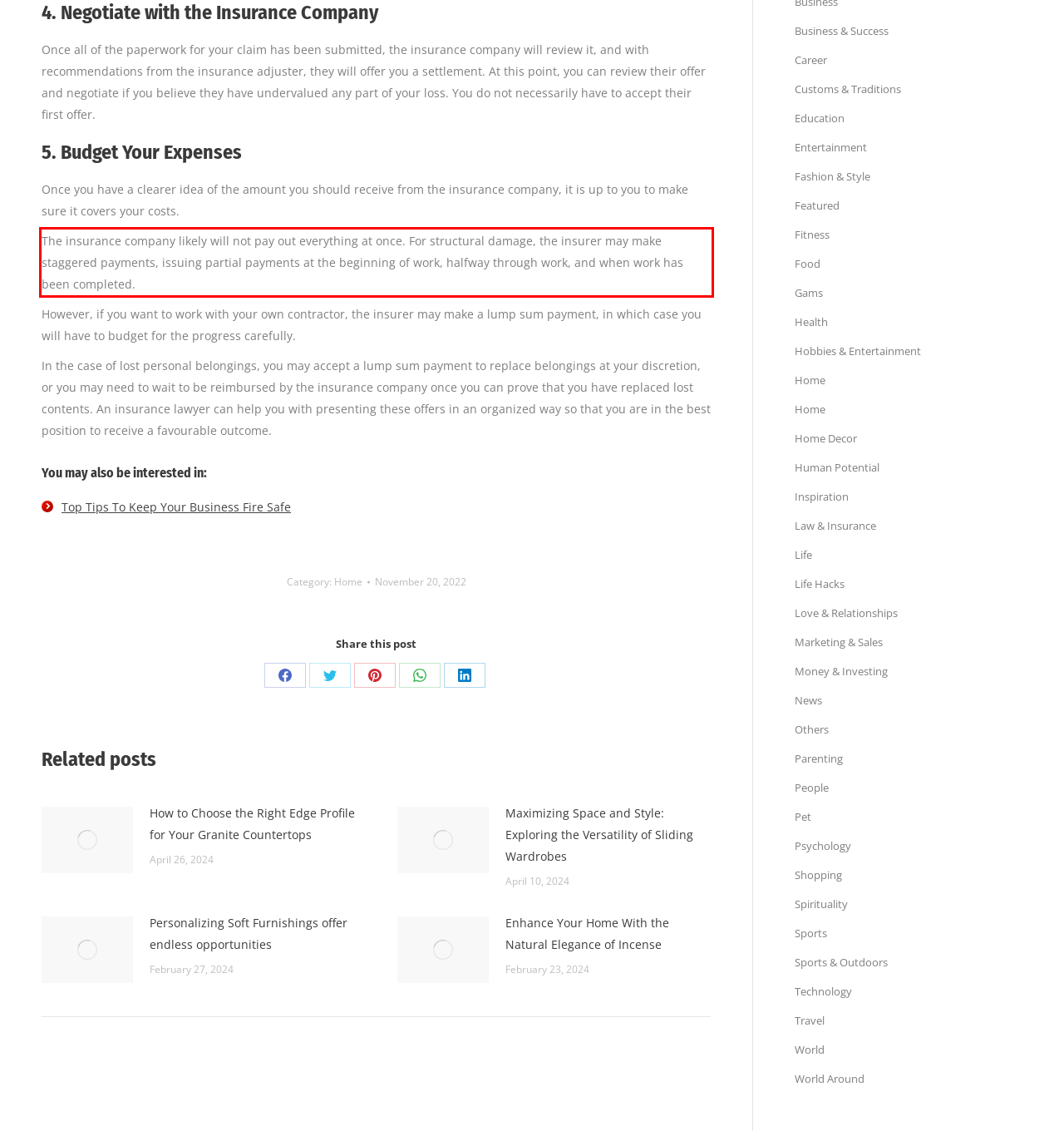Please look at the webpage screenshot and extract the text enclosed by the red bounding box.

The insurance company likely will not pay out everything at once. For structural damage, the insurer may make staggered payments, issuing partial payments at the beginning of work, halfway through work, and when work has been completed.